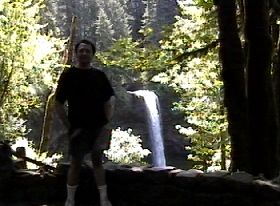Offer a detailed caption for the image presented.

In this image, a person stands on a stone wall overlooking a stunning waterfall surrounded by lush greenery. The sunlight filters through the tall trees, casting a warm glow on the scene. The waterfall cascades gracefully down the rocky surface, creating a serene and picturesque backdrop. The individual, dressed casually in a black shirt and shorts, appears to be enjoying the natural beauty of the area, likely at Silver Falls Park in Oregon. This park is known for its numerous waterfalls and hiking trails, offering visitors the chance to experience the breathtaking sights and sounds of nature.